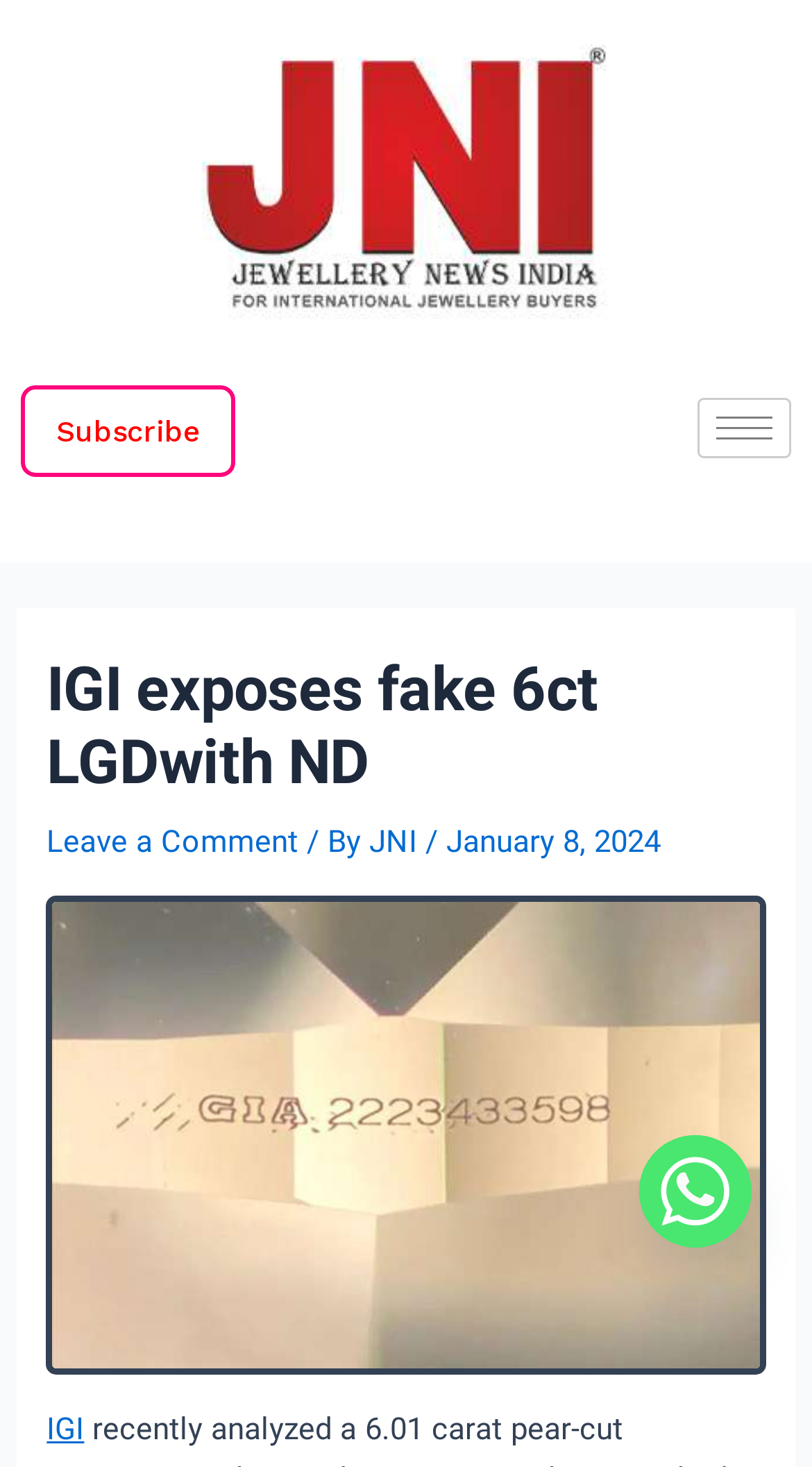From the image, can you give a detailed response to the question below:
What is the purpose of the button with the hamburger icon?

The button with the hamburger icon is typically used to open a menu or navigation, which is a common design pattern in webpages.